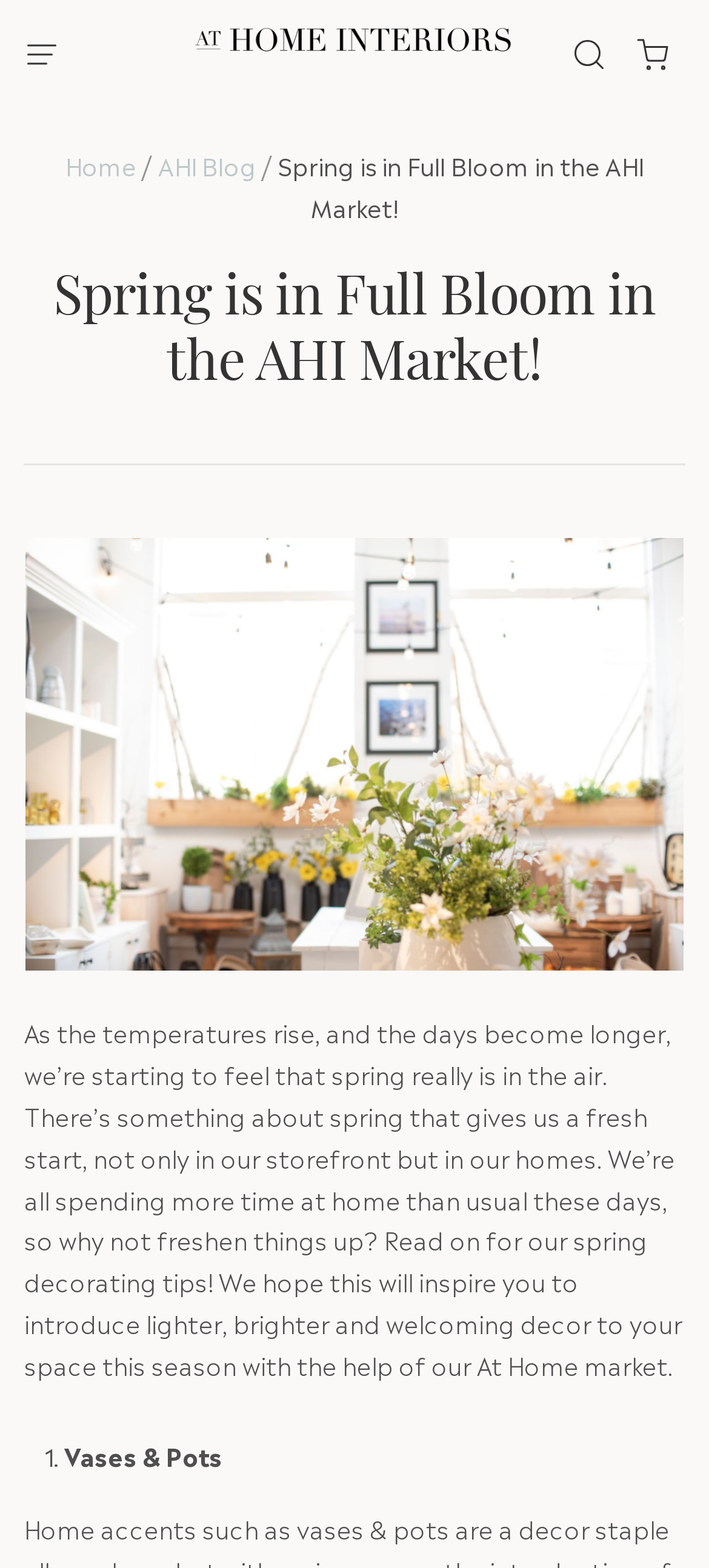Please answer the following question using a single word or phrase: What is the purpose of the article?

To provide spring decorating tips